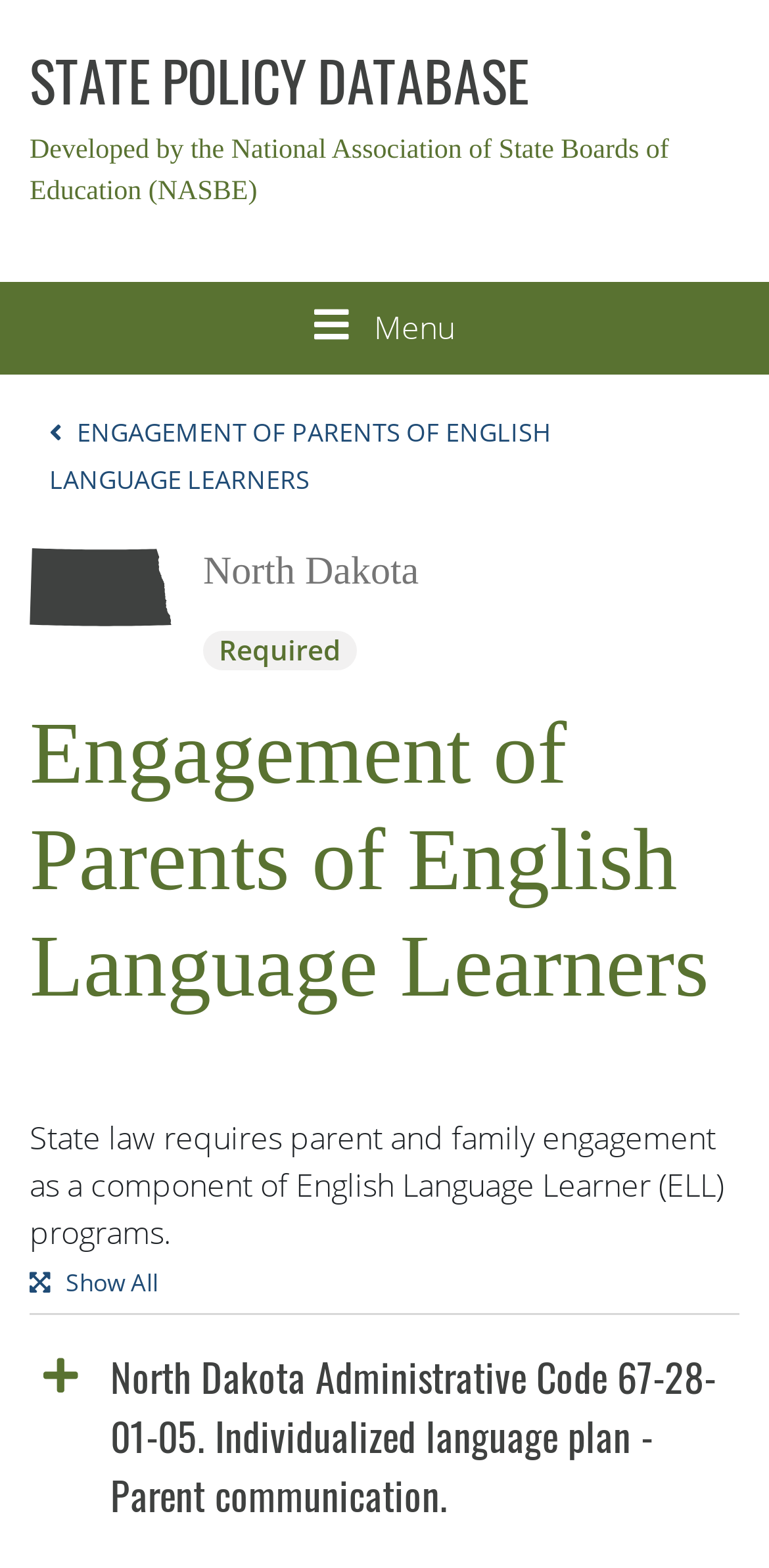Is parent and family engagement required by state law?
Answer with a single word or phrase, using the screenshot for reference.

Yes